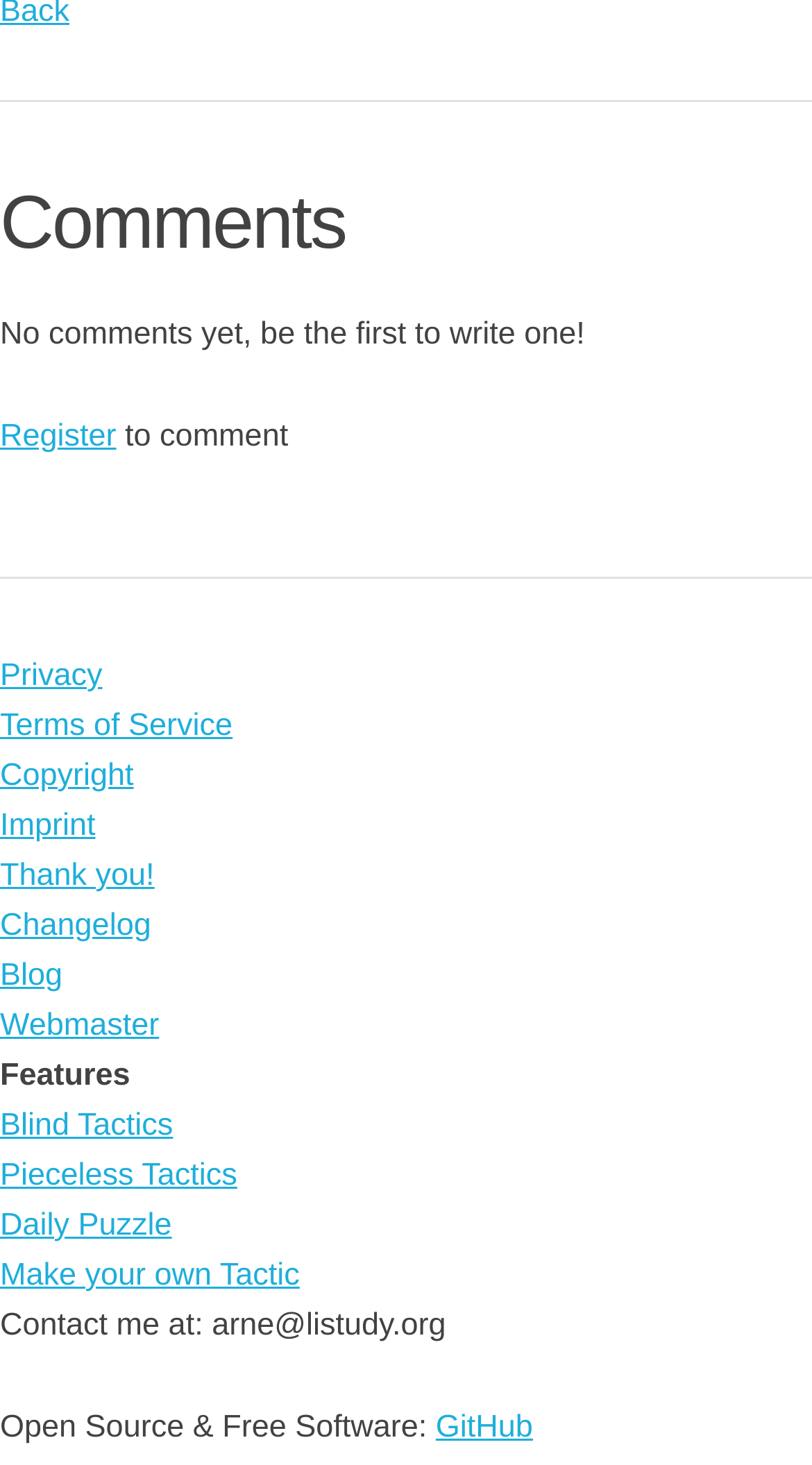Please locate the bounding box coordinates for the element that should be clicked to achieve the following instruction: "Make your own tactic". Ensure the coordinates are given as four float numbers between 0 and 1, i.e., [left, top, right, bottom].

[0.0, 0.858, 0.369, 0.883]